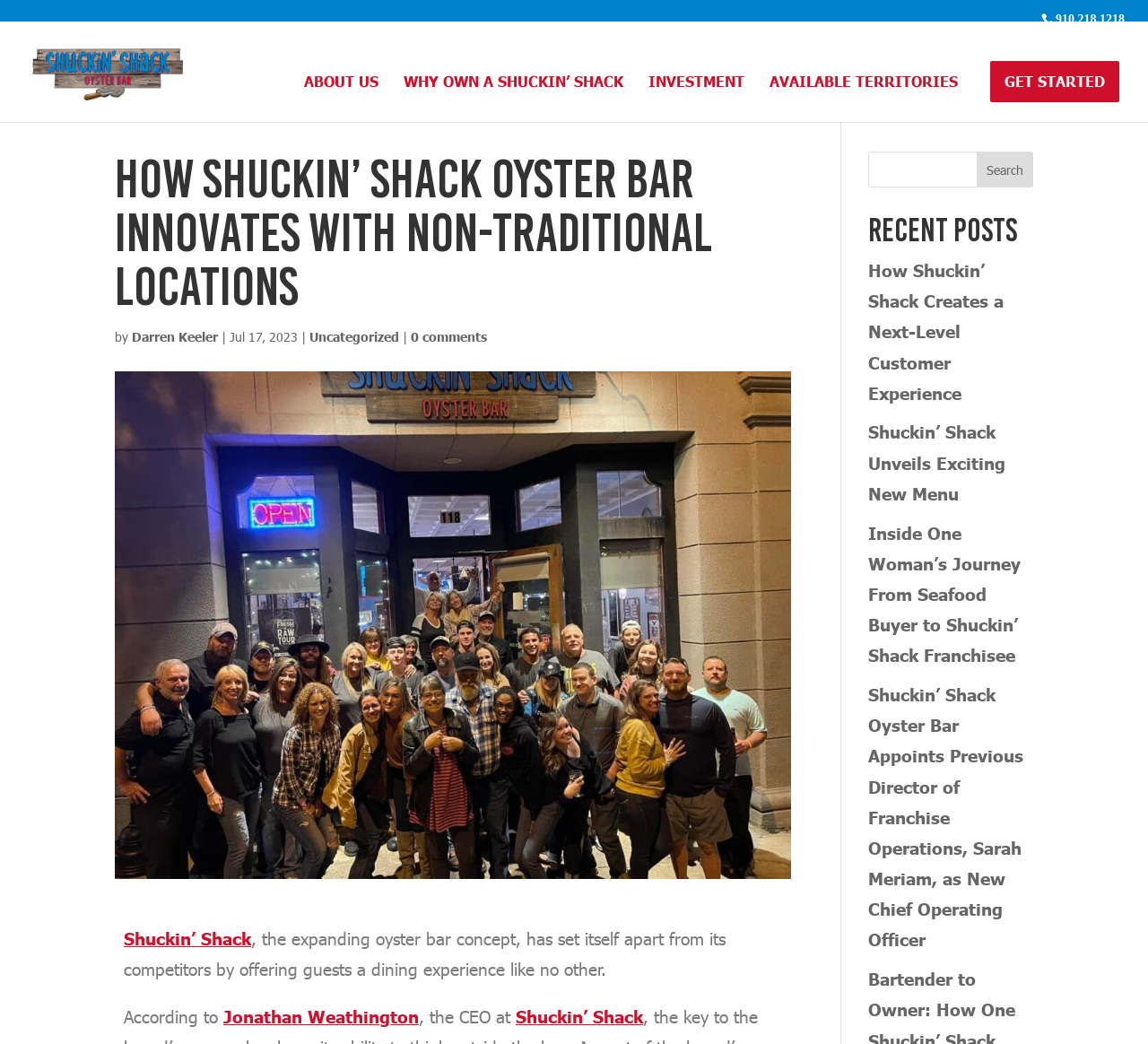Could you specify the bounding box coordinates for the clickable section to complete the following instruction: "Learn about the brand"?

[0.265, 0.072, 0.33, 0.117]